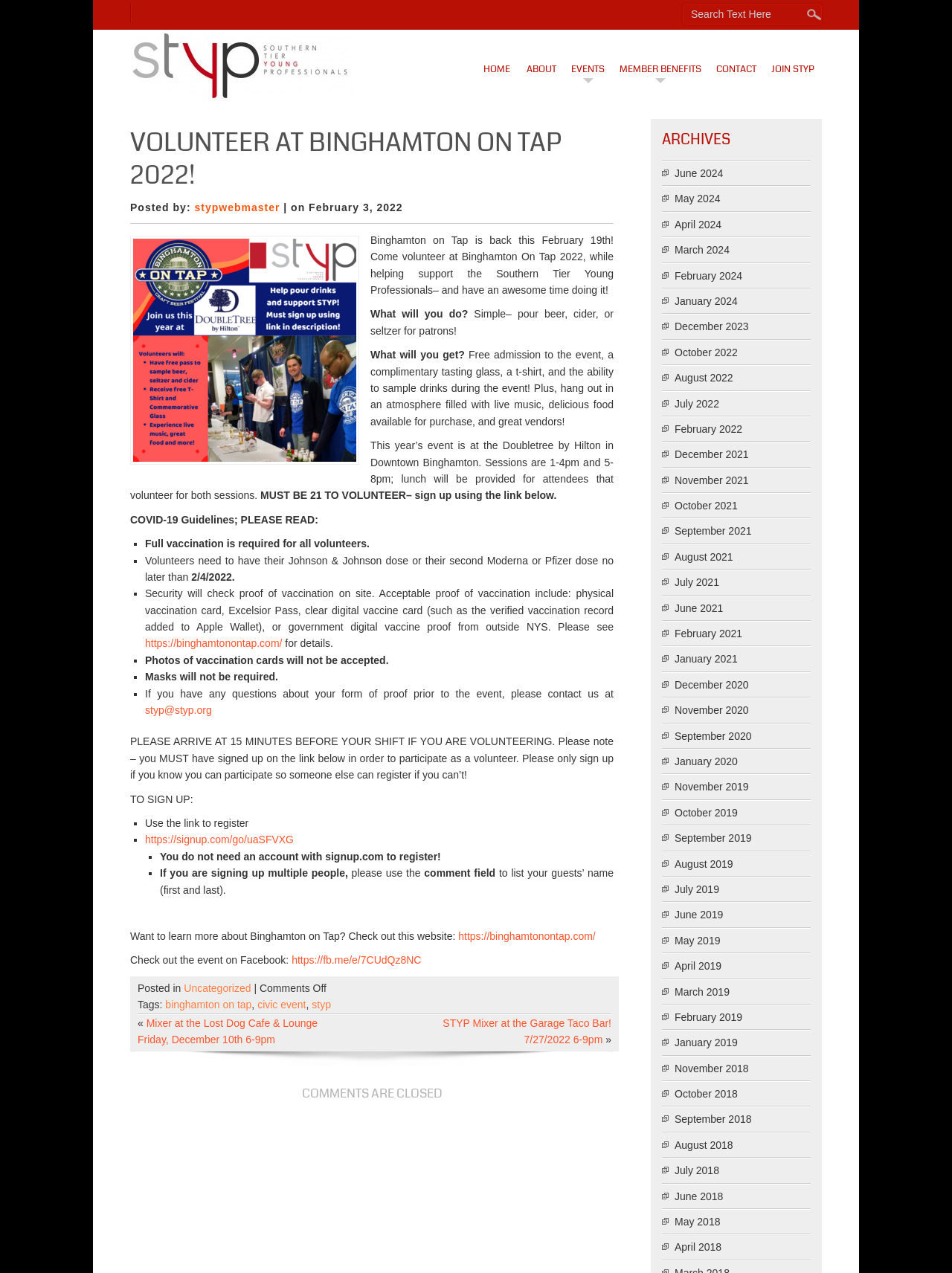What is the event mentioned in the webpage?
Look at the image and respond with a one-word or short phrase answer.

Binghamton on Tap 2022